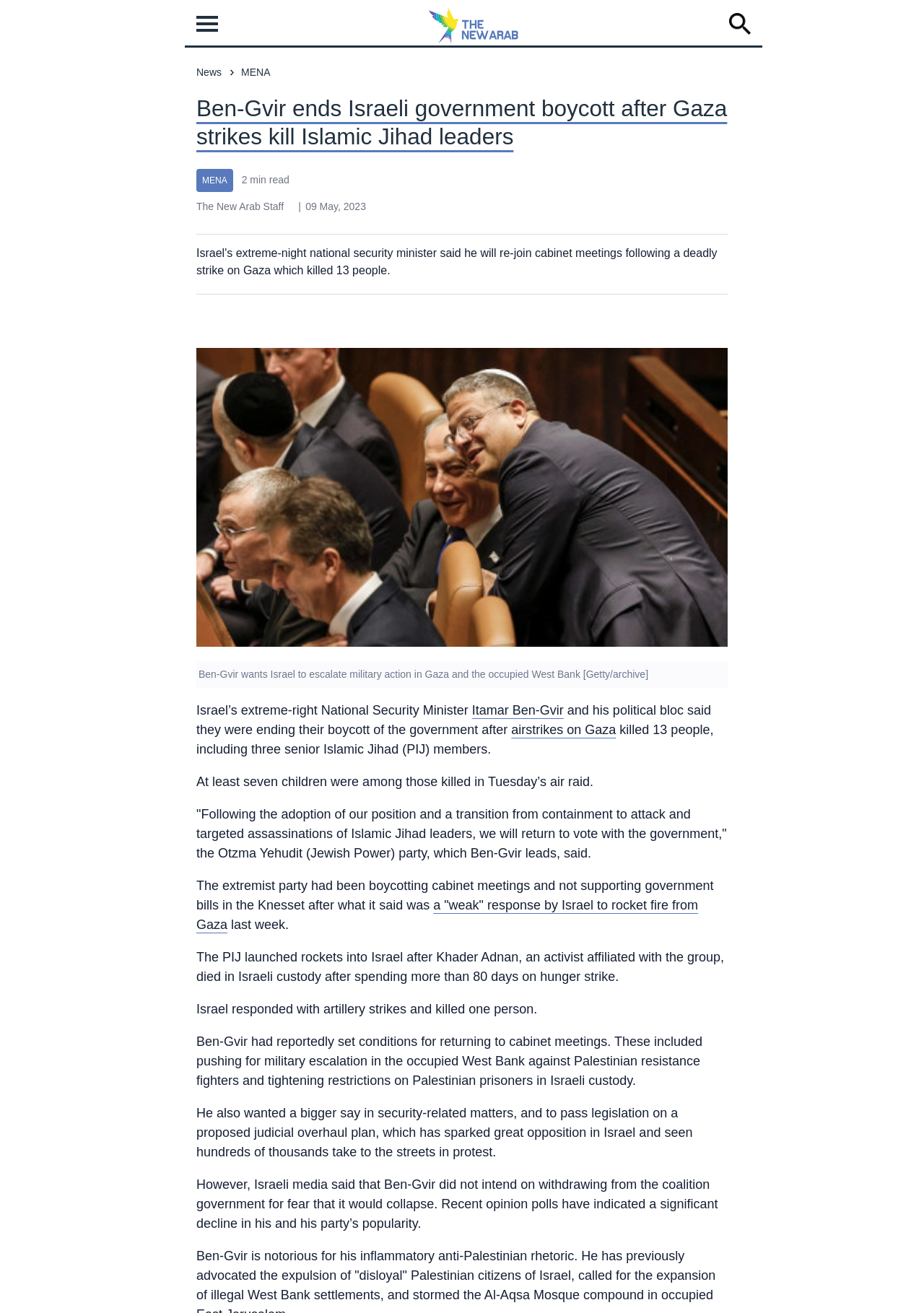What was the reason for the PIJ launching rockets into Israel?
Using the image, respond with a single word or phrase.

Khader Adnan's death